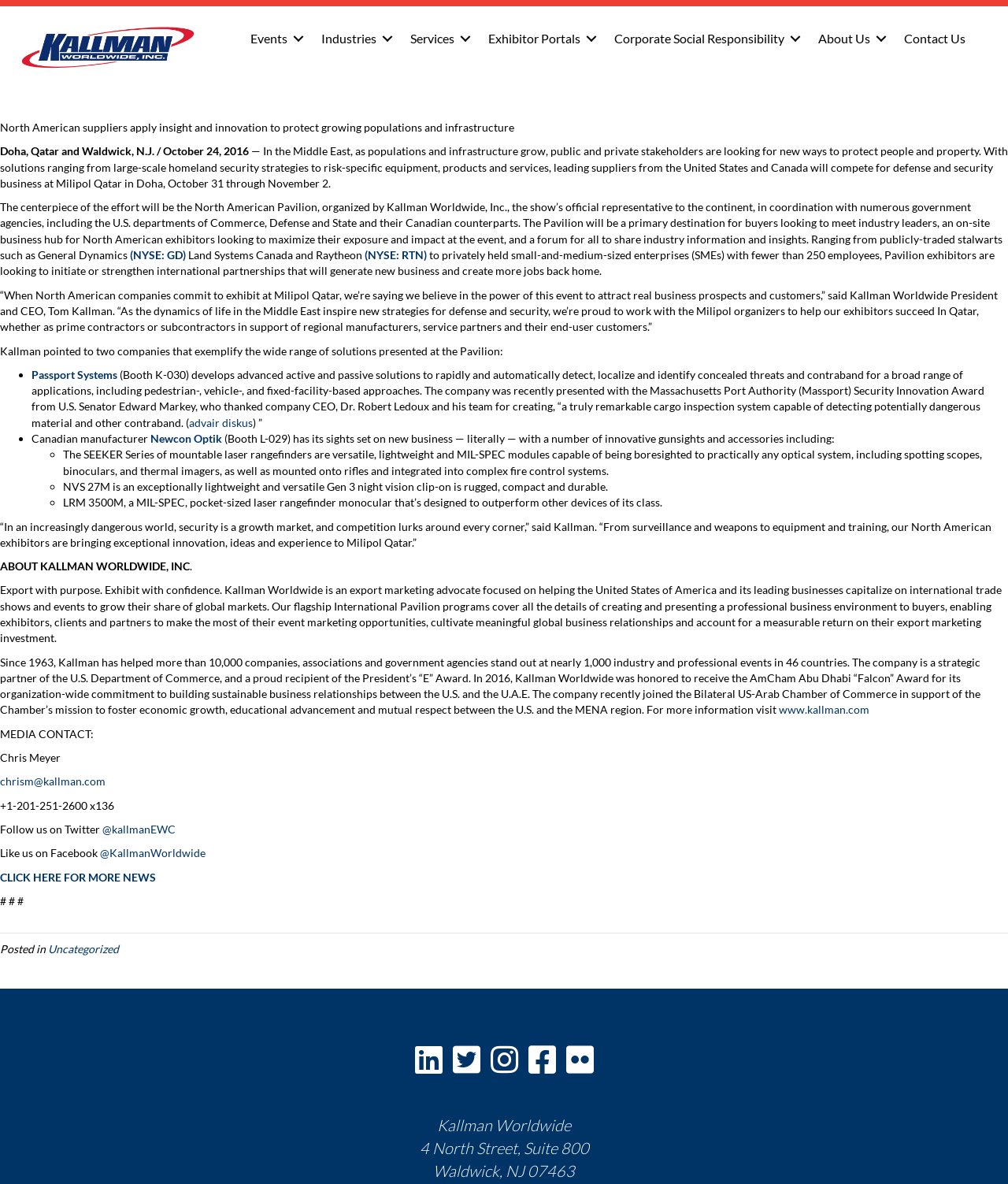Find the bounding box coordinates of the element you need to click on to perform this action: 'Click the 'Events' link'. The coordinates should be represented by four float values between 0 and 1, in the format [left, top, right, bottom].

[0.238, 0.018, 0.307, 0.047]